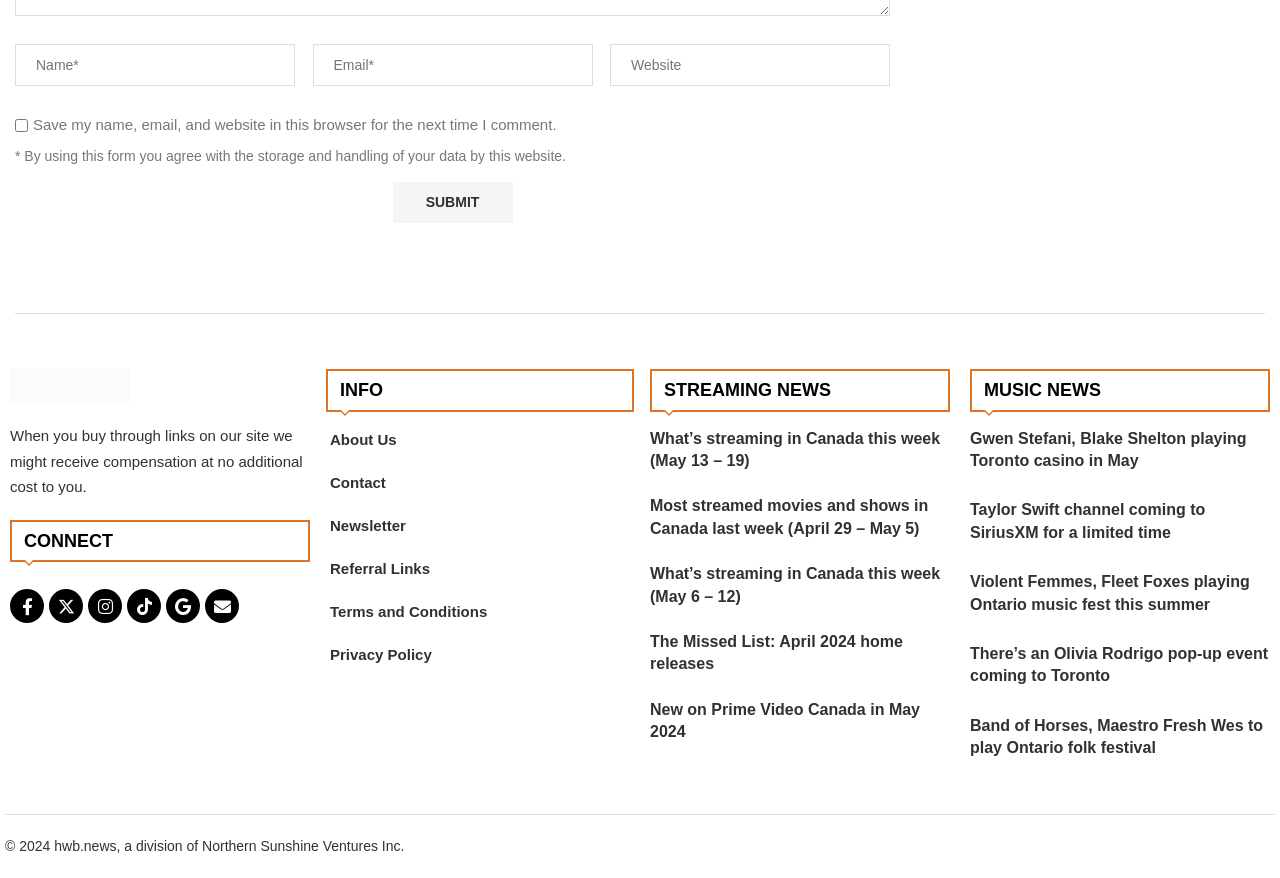Identify the bounding box coordinates of the region that needs to be clicked to carry out this instruction: "Read about the terms and conditions". Provide these coordinates as four float numbers ranging from 0 to 1, i.e., [left, top, right, bottom].

[0.258, 0.687, 0.381, 0.704]